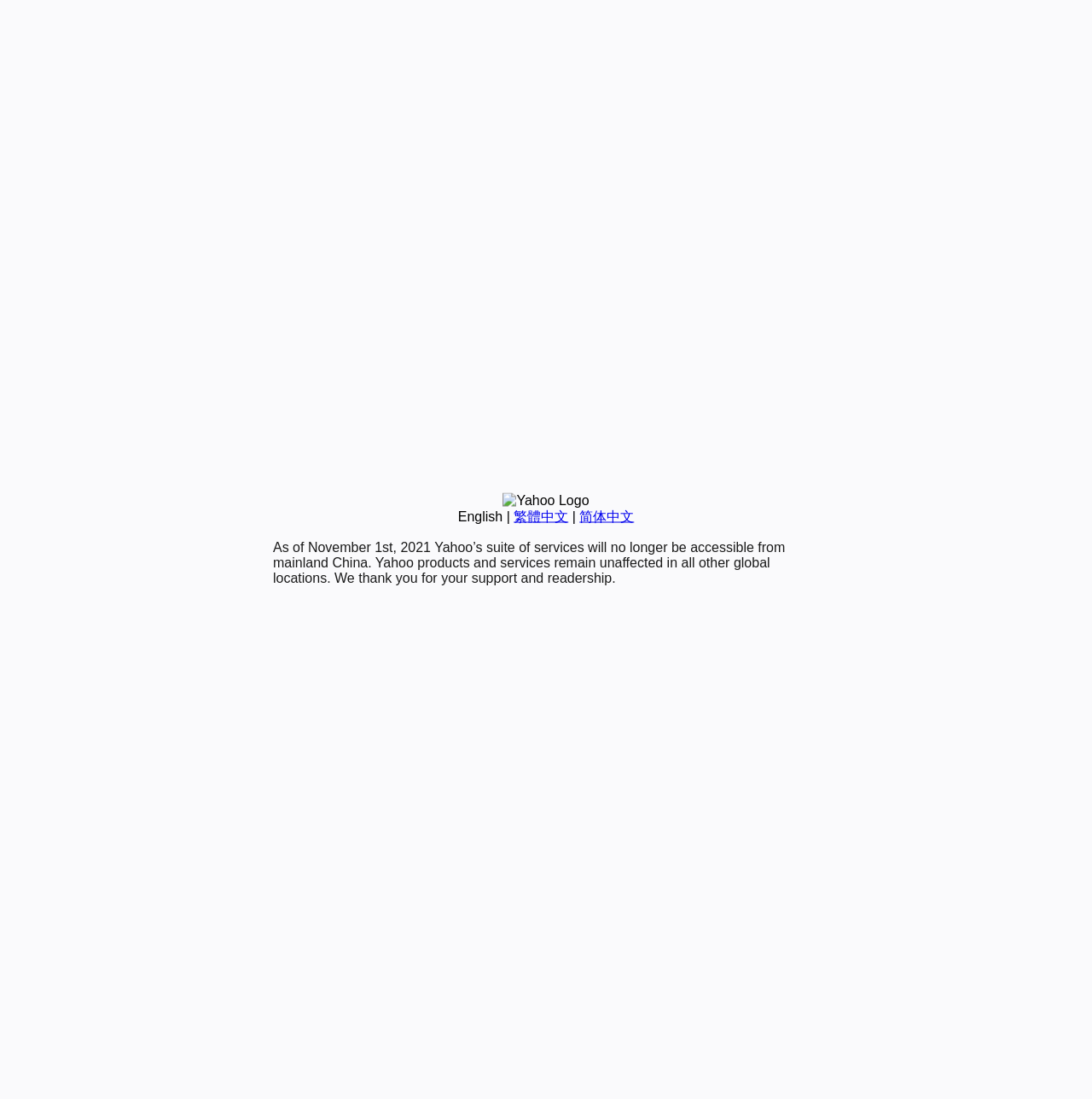Using the element description: "English", determine the bounding box coordinates for the specified UI element. The coordinates should be four float numbers between 0 and 1, [left, top, right, bottom].

[0.419, 0.463, 0.46, 0.476]